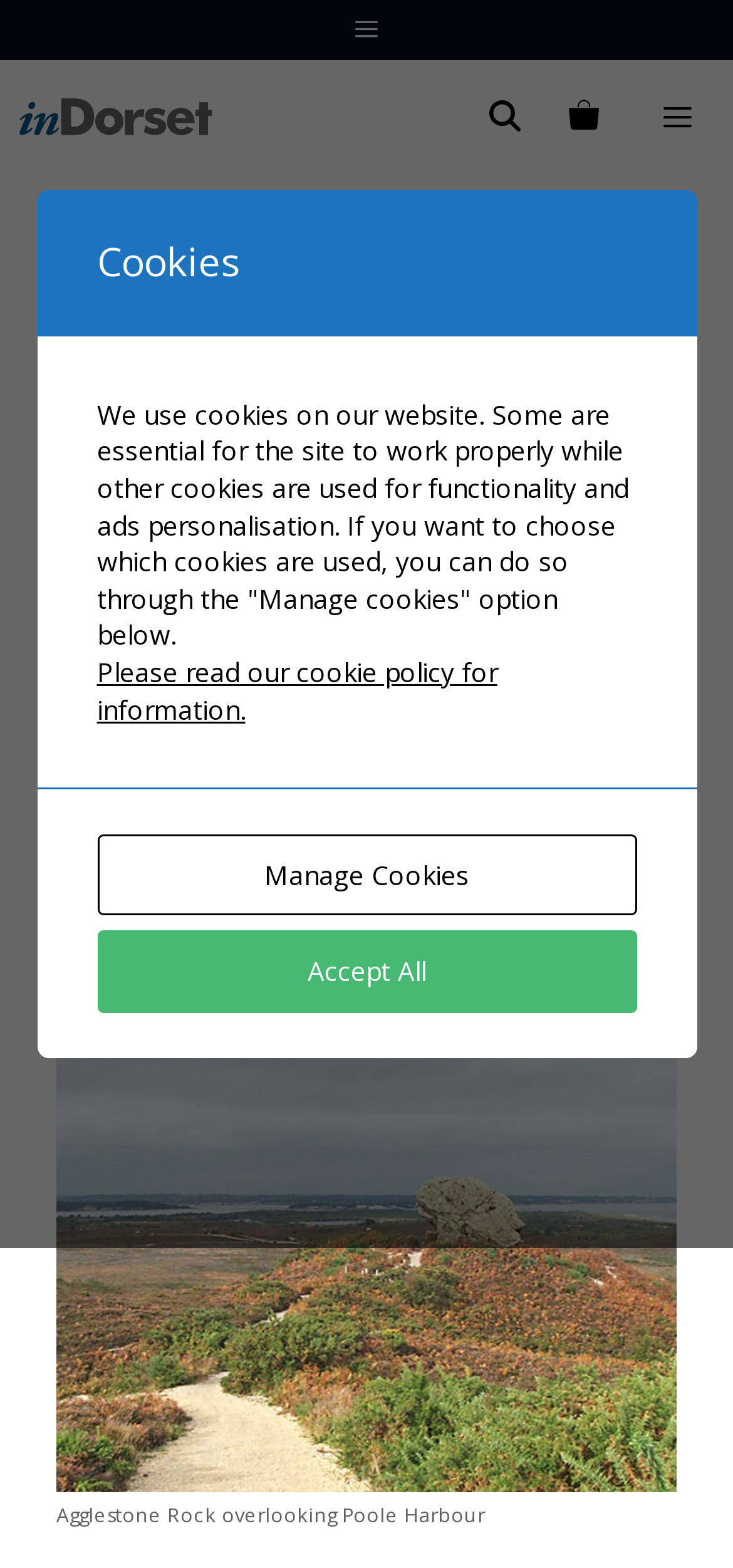What is the date of the events listed?
Look at the image and provide a detailed response to the question.

The date of the events listed can be found in the heading 'Things To See & Do This Weekend 1st-2nd February' and also in the text '1st ~ 2nd February 2020' which is part of the introduction to the events.